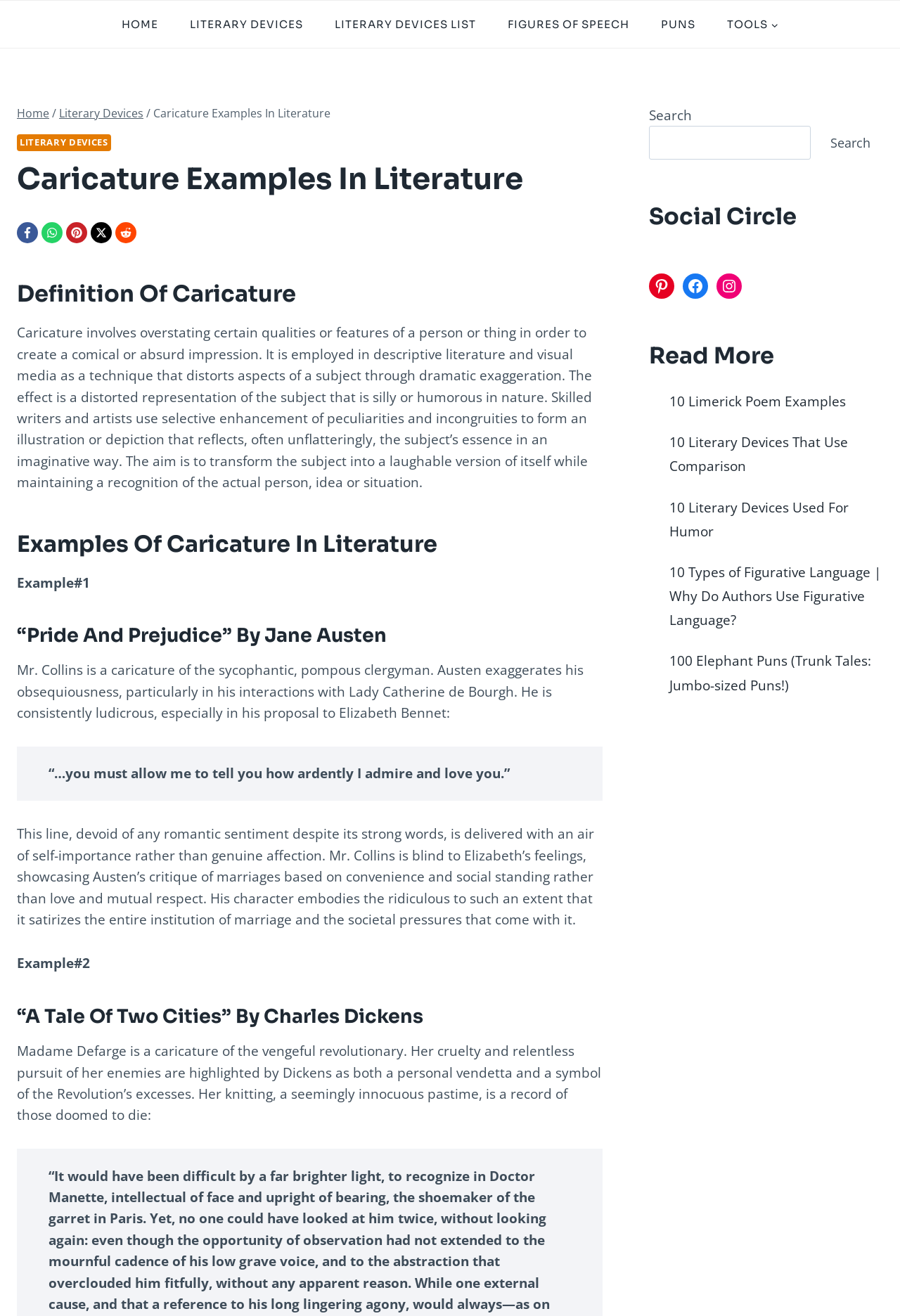Answer with a single word or phrase: 
What is the definition of caricature?

Overstating qualities to create comical impression